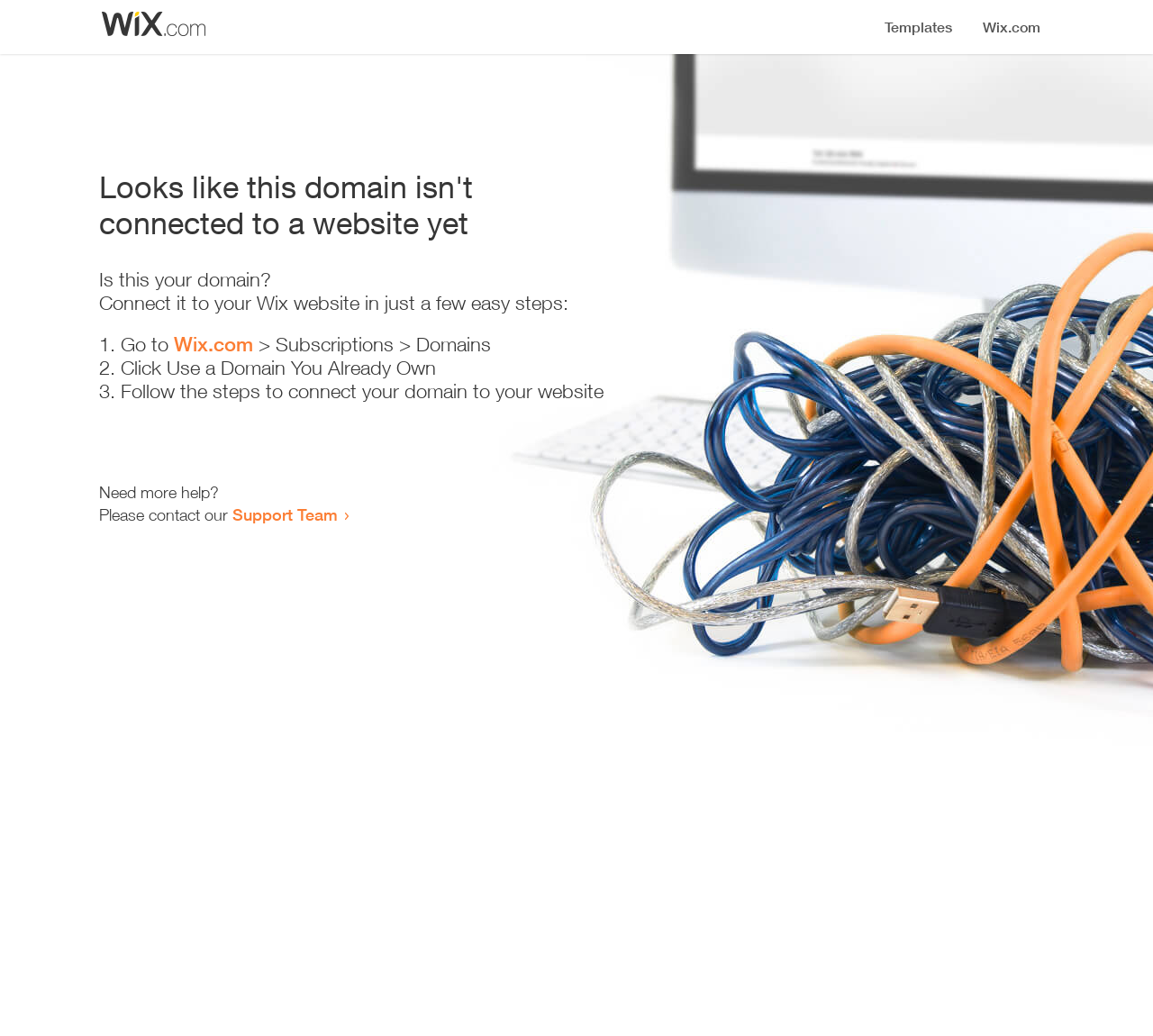Give a concise answer using only one word or phrase for this question:
Where should I go to start connecting my domain?

Wix.com